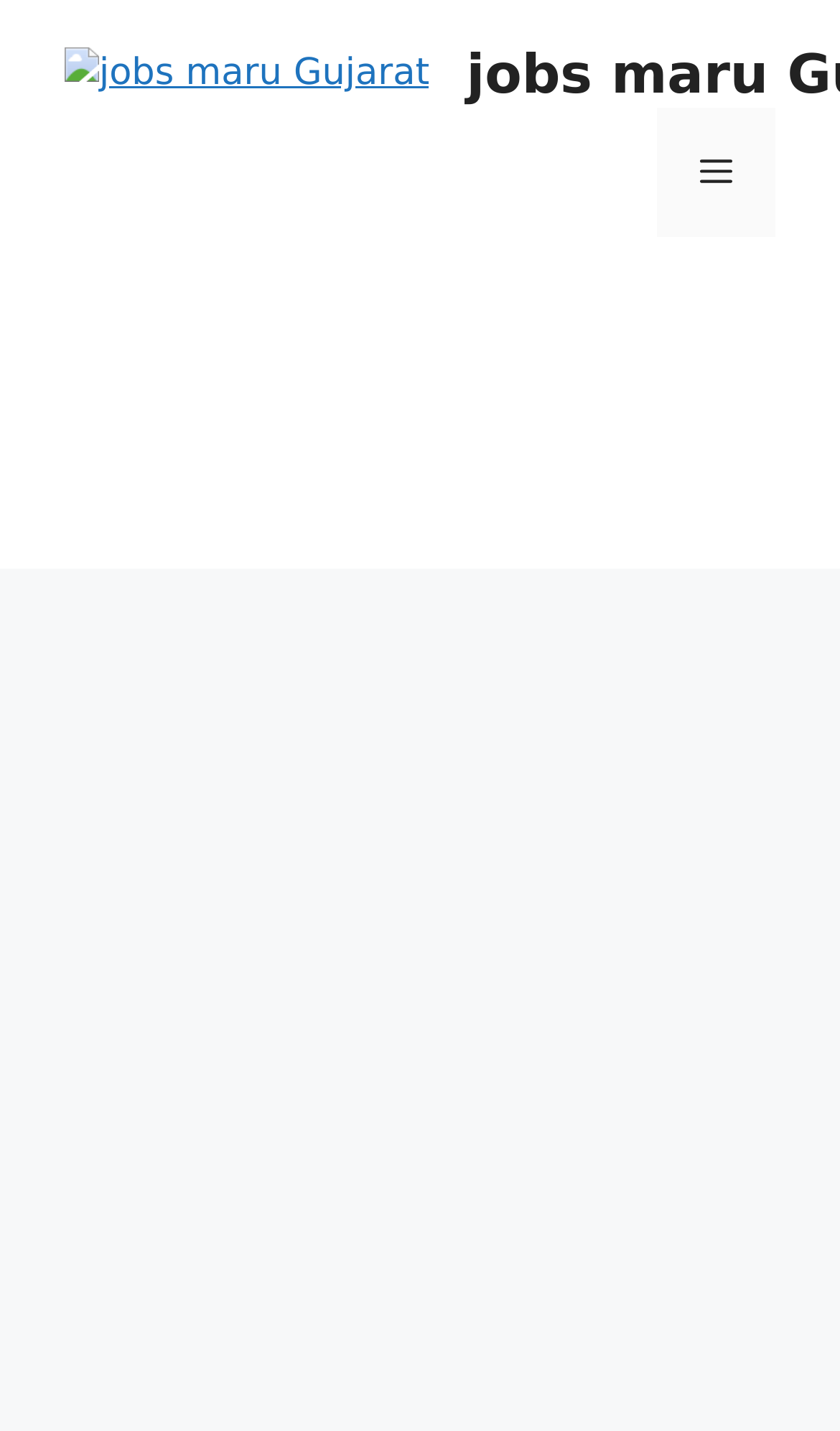What is the purpose of the button on the top right?
Based on the screenshot, respond with a single word or phrase.

Menu